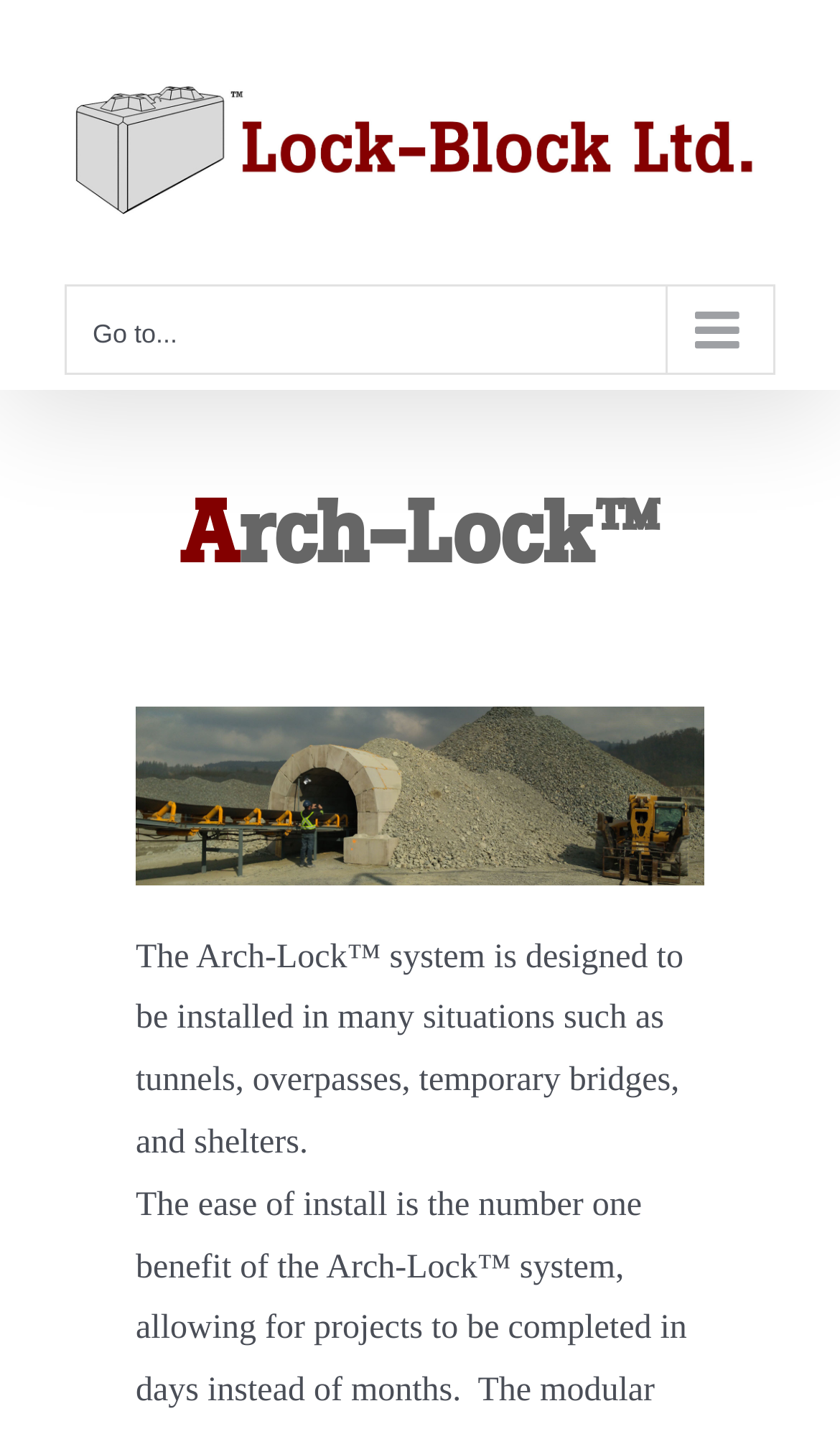Construct a comprehensive caption that outlines the webpage's structure and content.

The webpage is about Arch-Lock™, a system designed for various installation situations. At the top left corner, there is a logo of Lock-Block Ltd., which is also a clickable link. Next to the logo, there is a main menu button for mobile devices, indicated by an icon and the text "Go to...". 

Below the logo and the main menu button, there is a prominent heading "Arch-Lock™" in the middle of the page. Underneath the heading, there is an image of a gravel pit arch, which is likely an example of where the Arch-Lock™ system can be installed. 

Further down, there is a paragraph of text that describes the Arch-Lock™ system, stating that it can be installed in various situations such as tunnels, overpasses, temporary bridges, and shelters. The ease of installation is highlighted as the main benefit of the system.